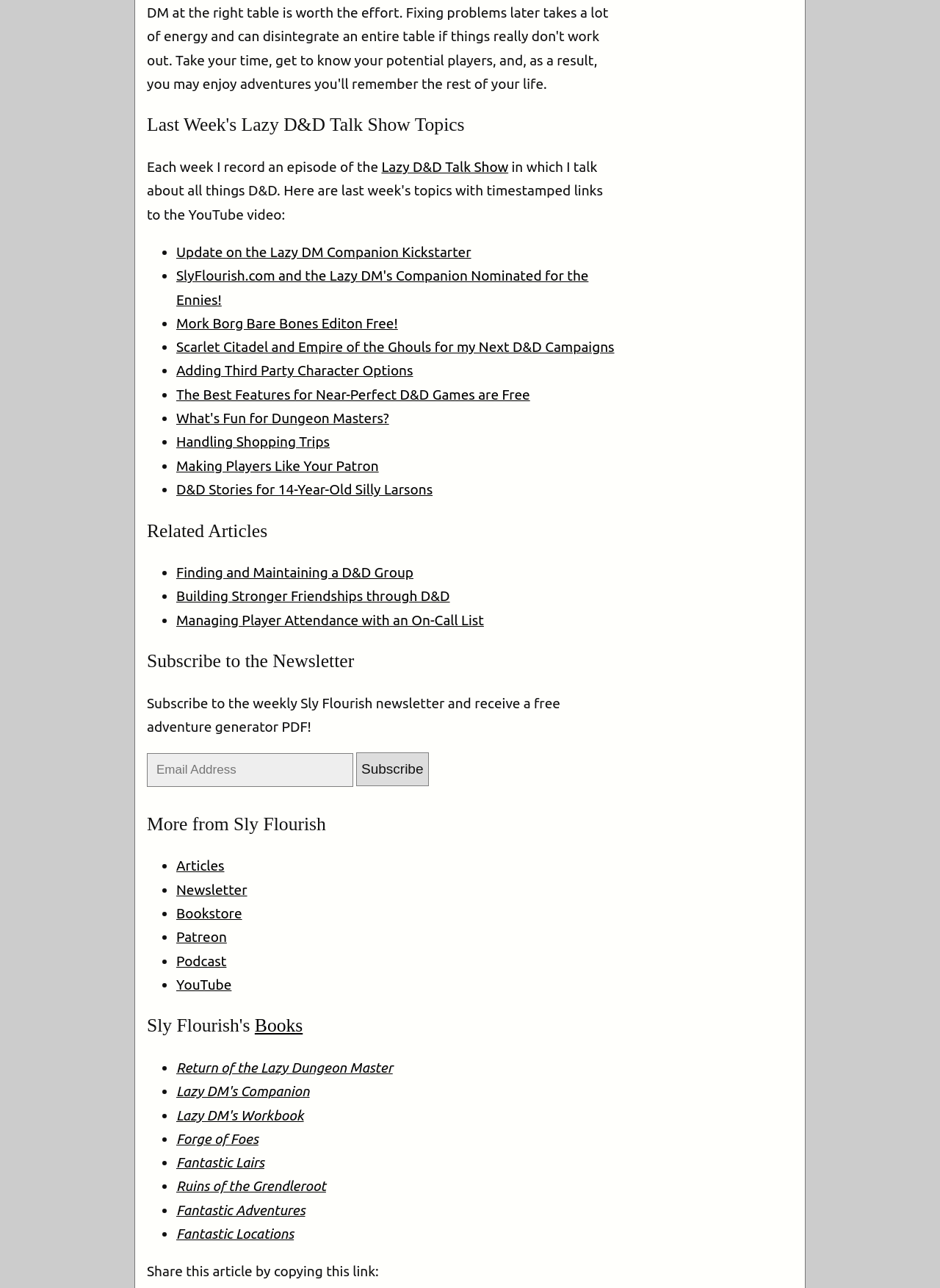What is the topic of the last week's Lazy D&D Talk Show?
Based on the screenshot, provide a one-word or short-phrase response.

D&D